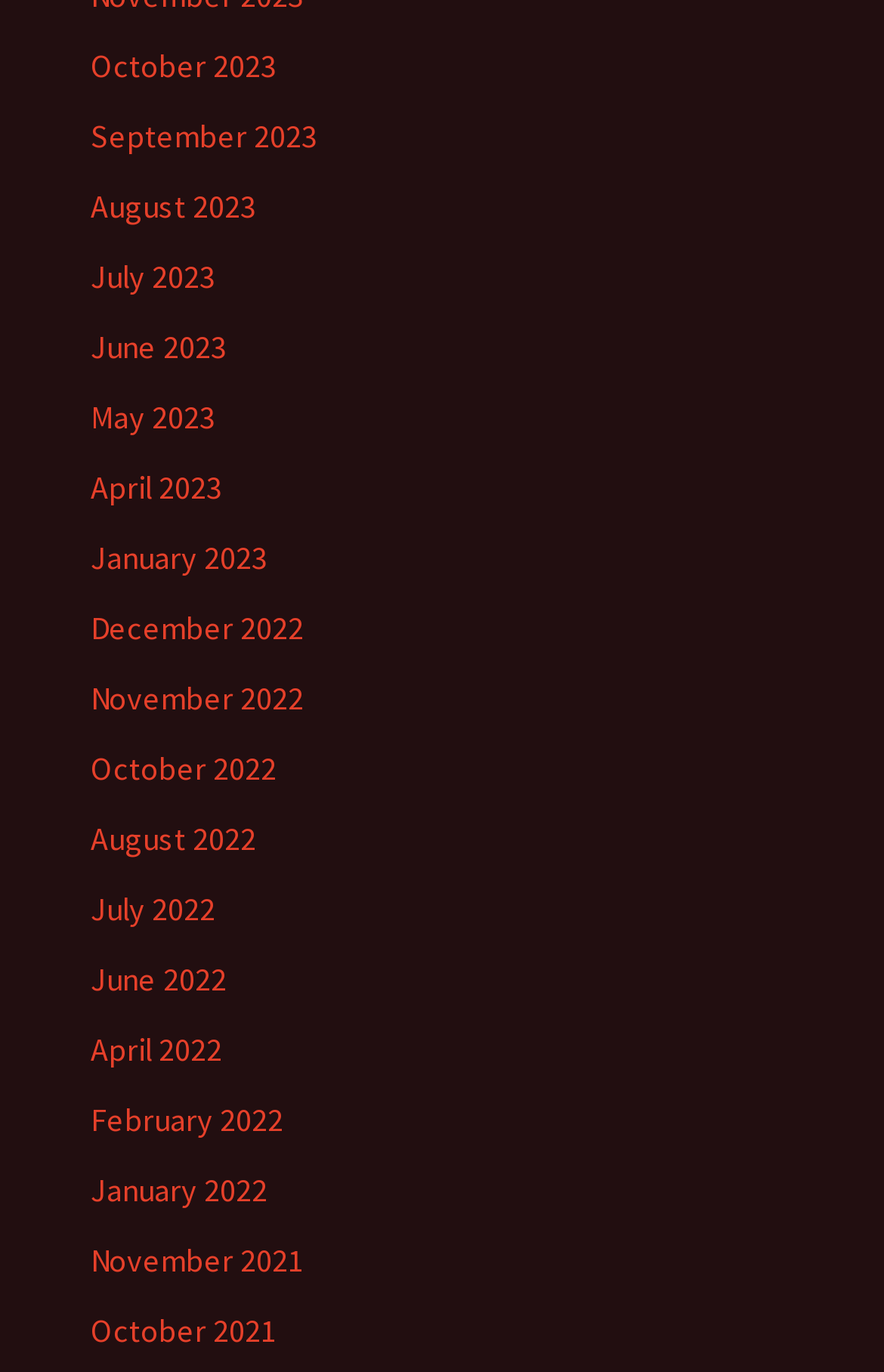What is the latest month listed?
Based on the image, respond with a single word or phrase.

October 2023